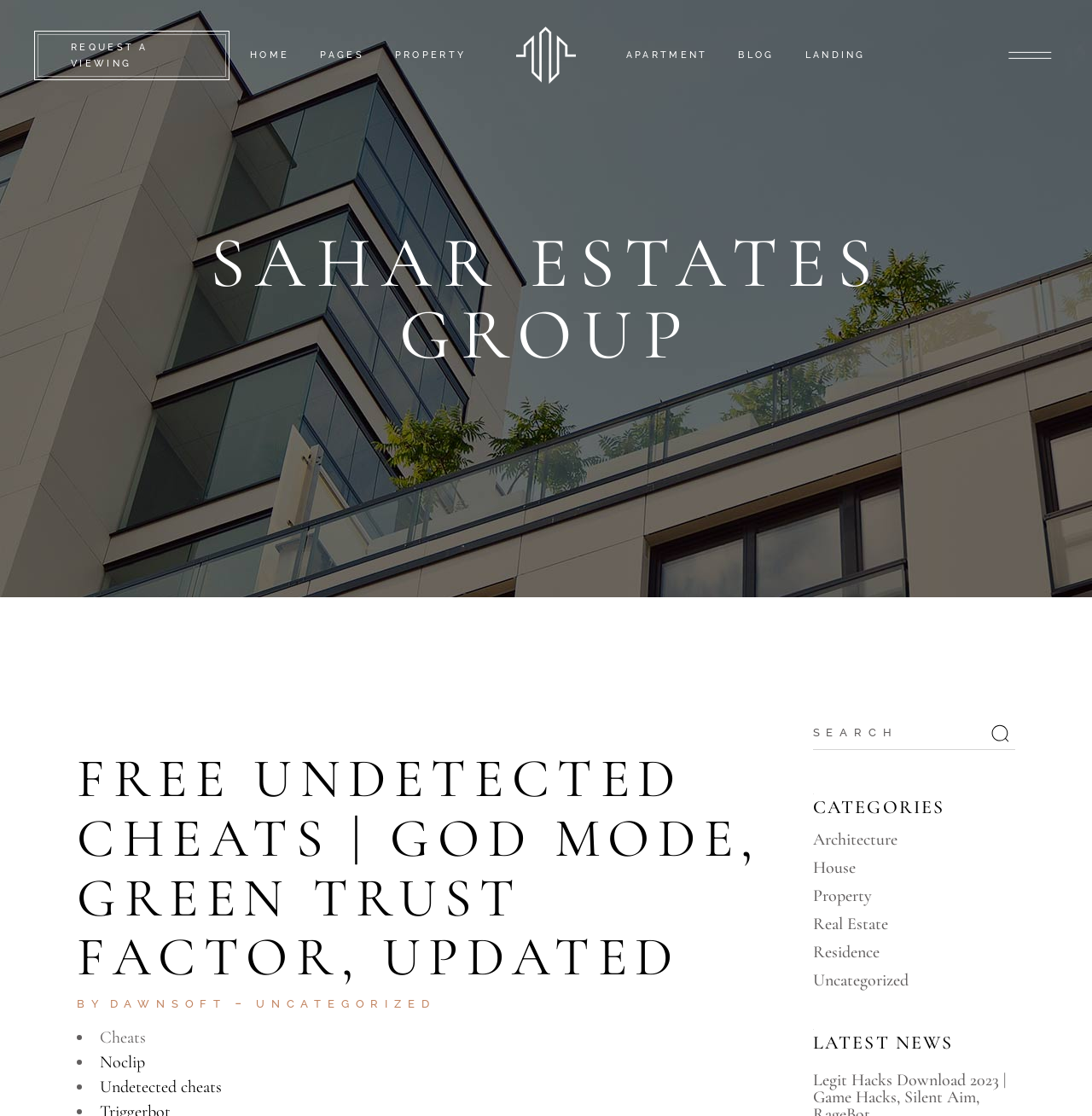Please locate the UI element described by "request a viewing" and provide its bounding box coordinates.

[0.031, 0.027, 0.21, 0.072]